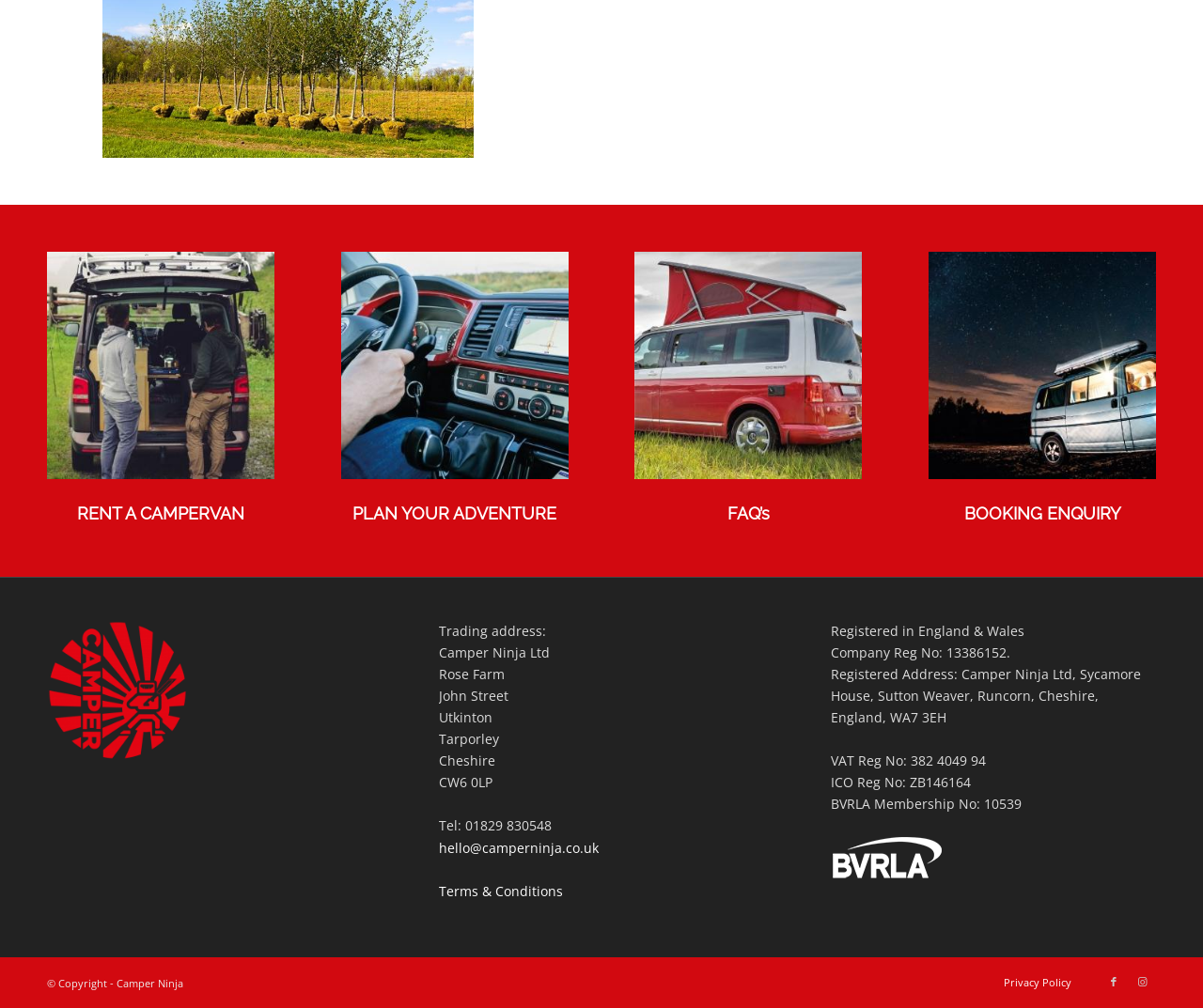Please identify the bounding box coordinates of the clickable area that will fulfill the following instruction: "Send an email to hello@camperninja.co.uk". The coordinates should be in the format of four float numbers between 0 and 1, i.e., [left, top, right, bottom].

[0.365, 0.832, 0.498, 0.849]